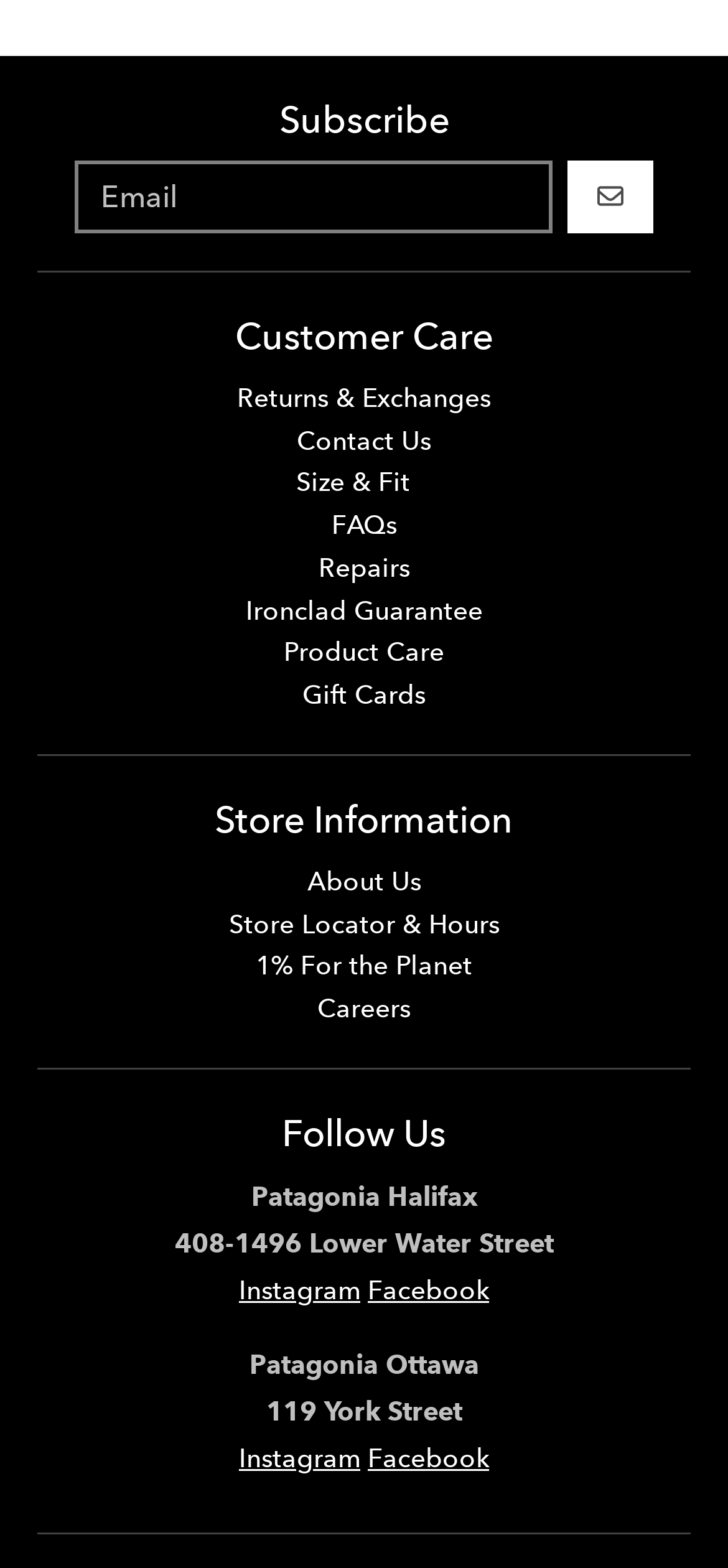What is the purpose of the 'GO' button?
From the details in the image, answer the question comprehensively.

The 'GO' button is located next to the 'Email' textbox, which is required, suggesting that the user needs to enter their email address and then click the 'GO' button to submit it, likely to subscribe to a newsletter or service.